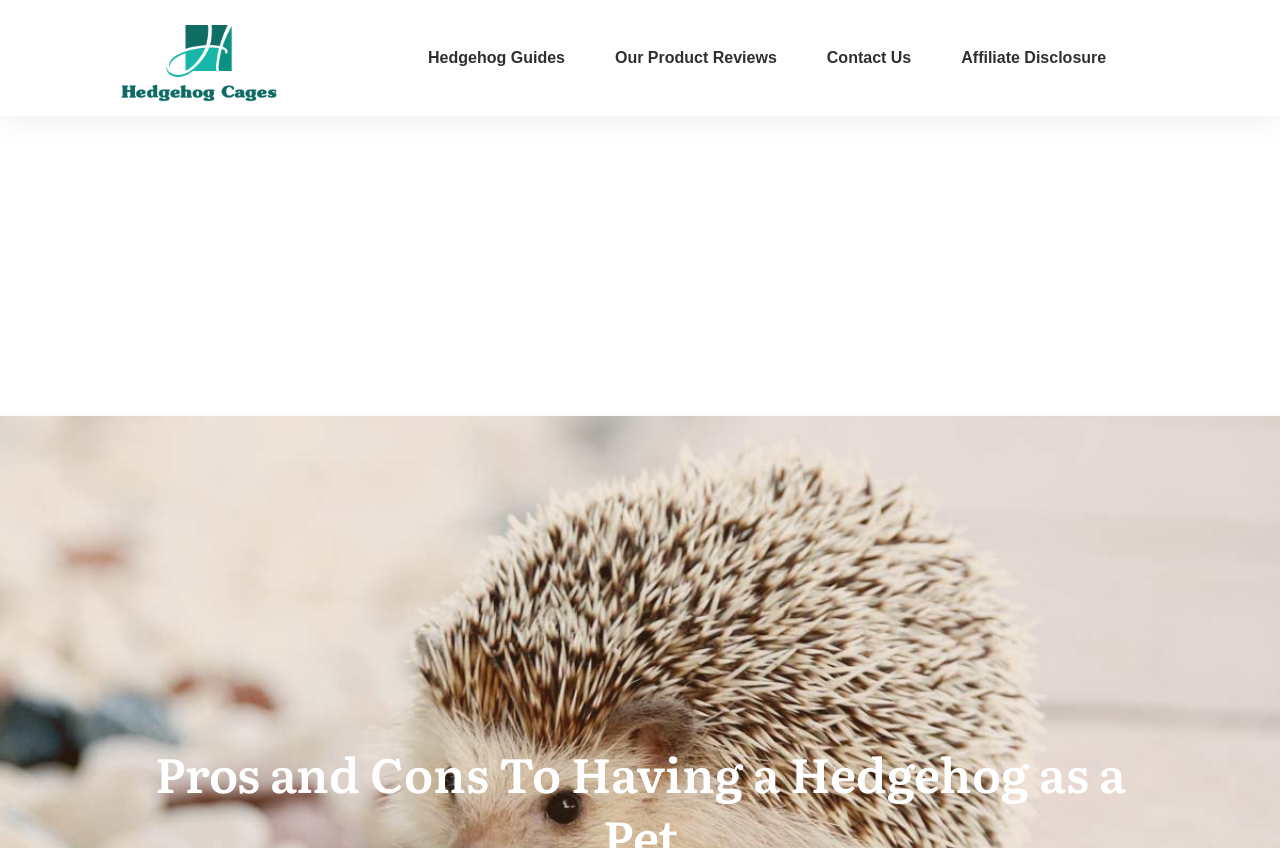How many links are in the top navigation bar? Analyze the screenshot and reply with just one word or a short phrase.

4